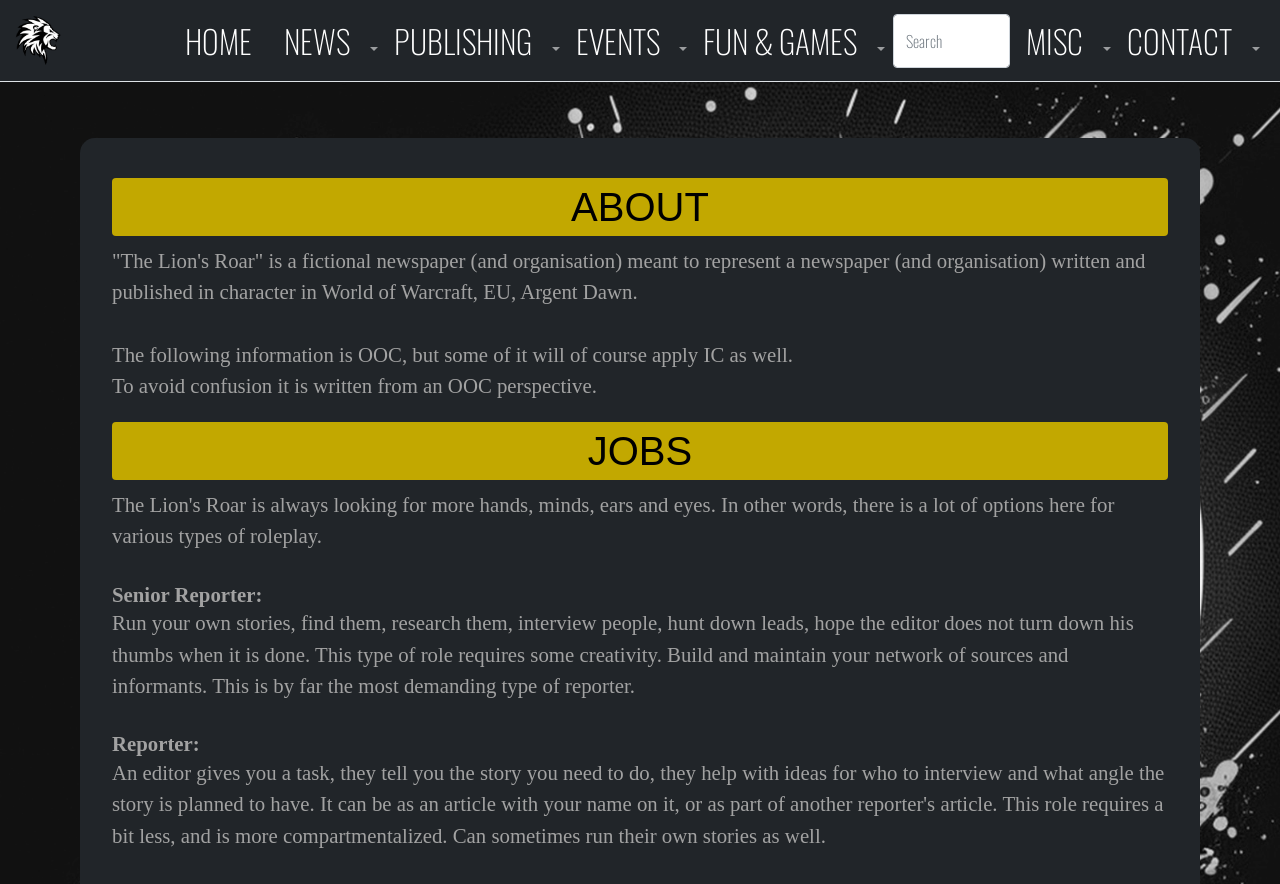What is the purpose of the searchbox?
Using the information from the image, give a concise answer in one word or a short phrase.

To search